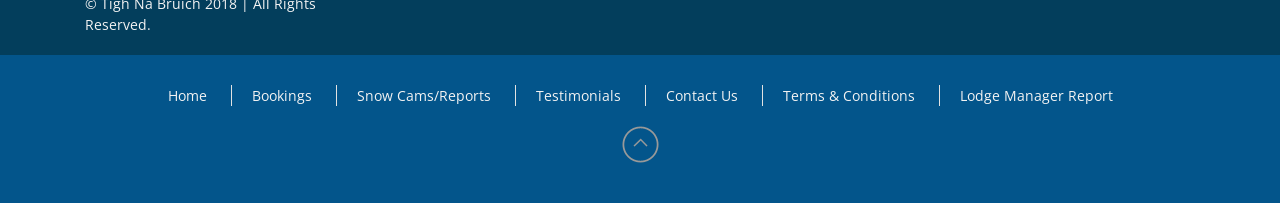Determine the bounding box coordinates of the clickable element necessary to fulfill the instruction: "Click the 'Home' link". Provide the coordinates as four float numbers within the 0 to 1 range, i.e., [left, top, right, bottom].

None